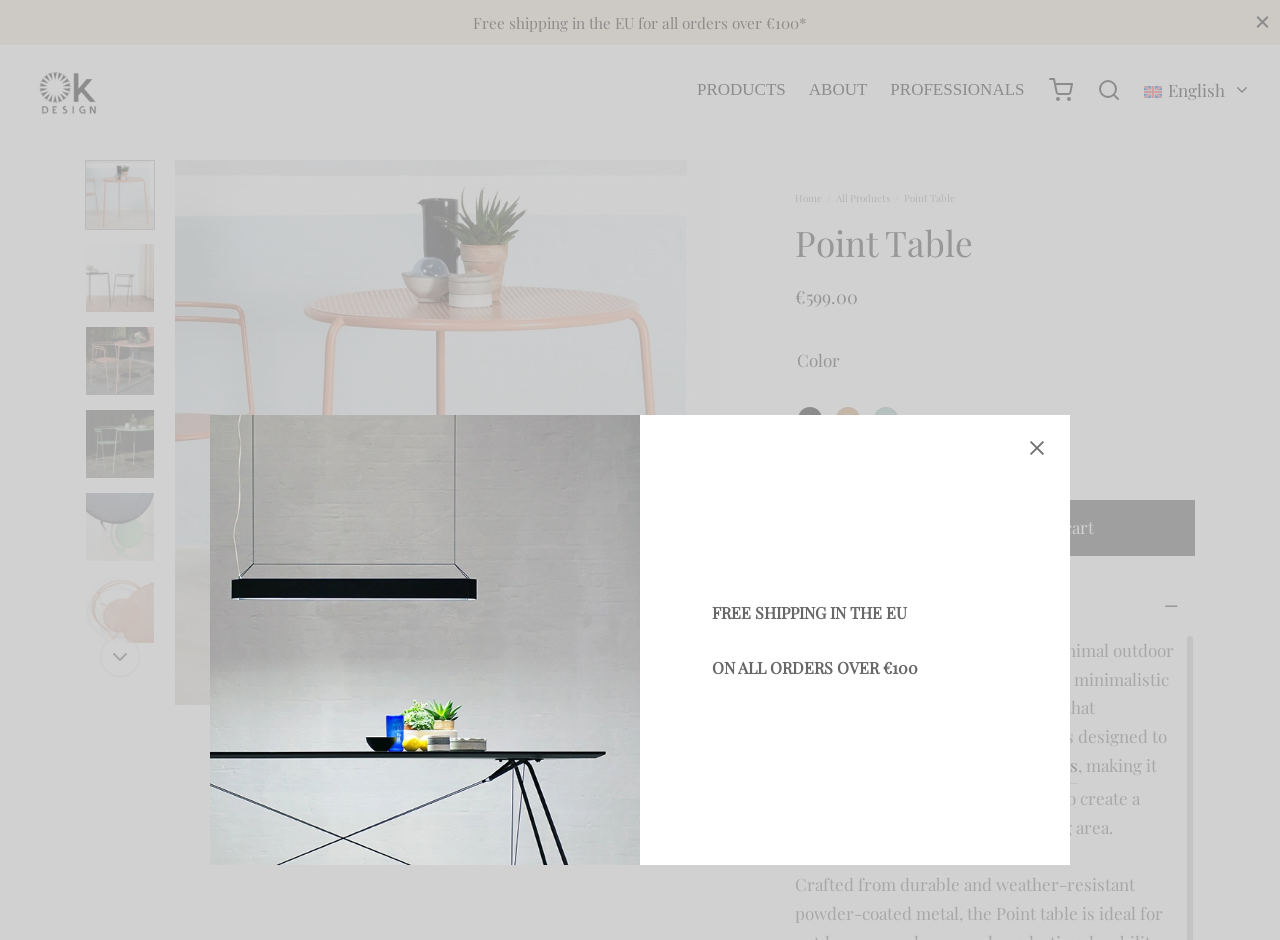What is the purpose of the Point Table?
Using the information presented in the image, please offer a detailed response to the question.

I understood the purpose of the Point Table by reading the product description, which describes it as a modern and minimal outdoor dining table.